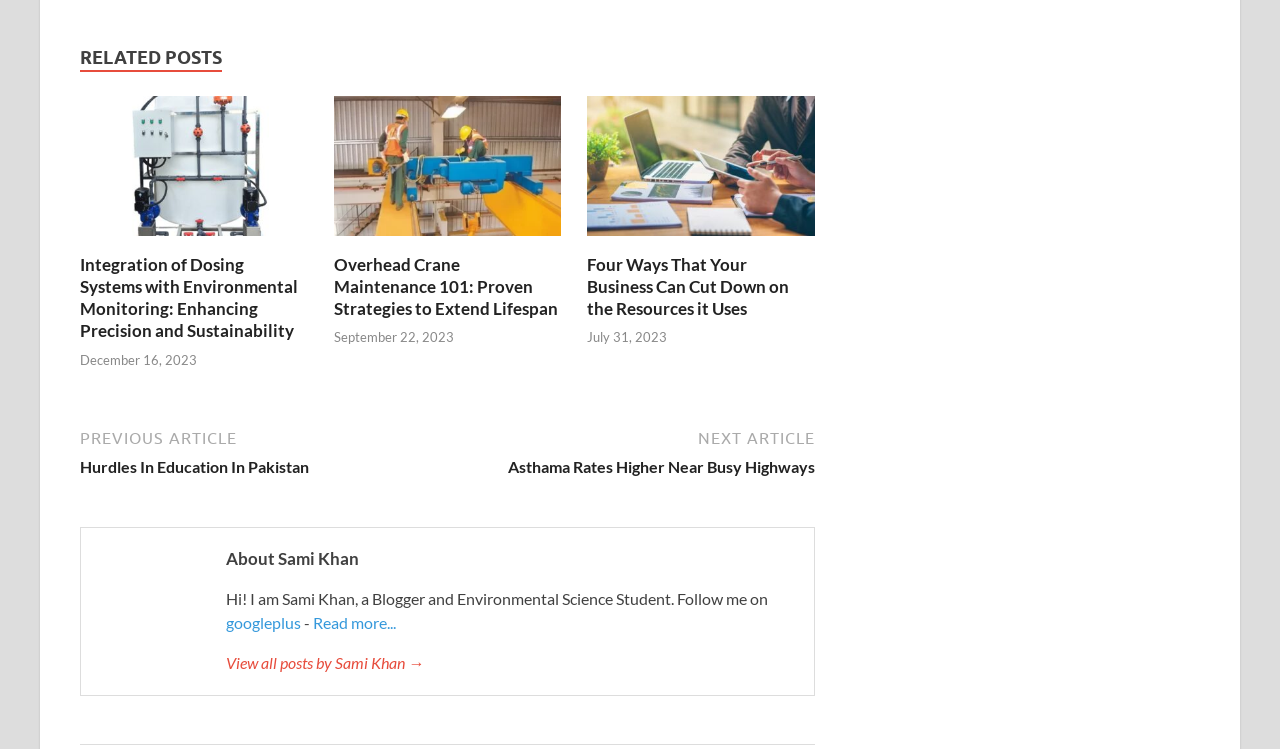Based on the element description "googleplus", predict the bounding box coordinates of the UI element.

[0.177, 0.819, 0.235, 0.844]